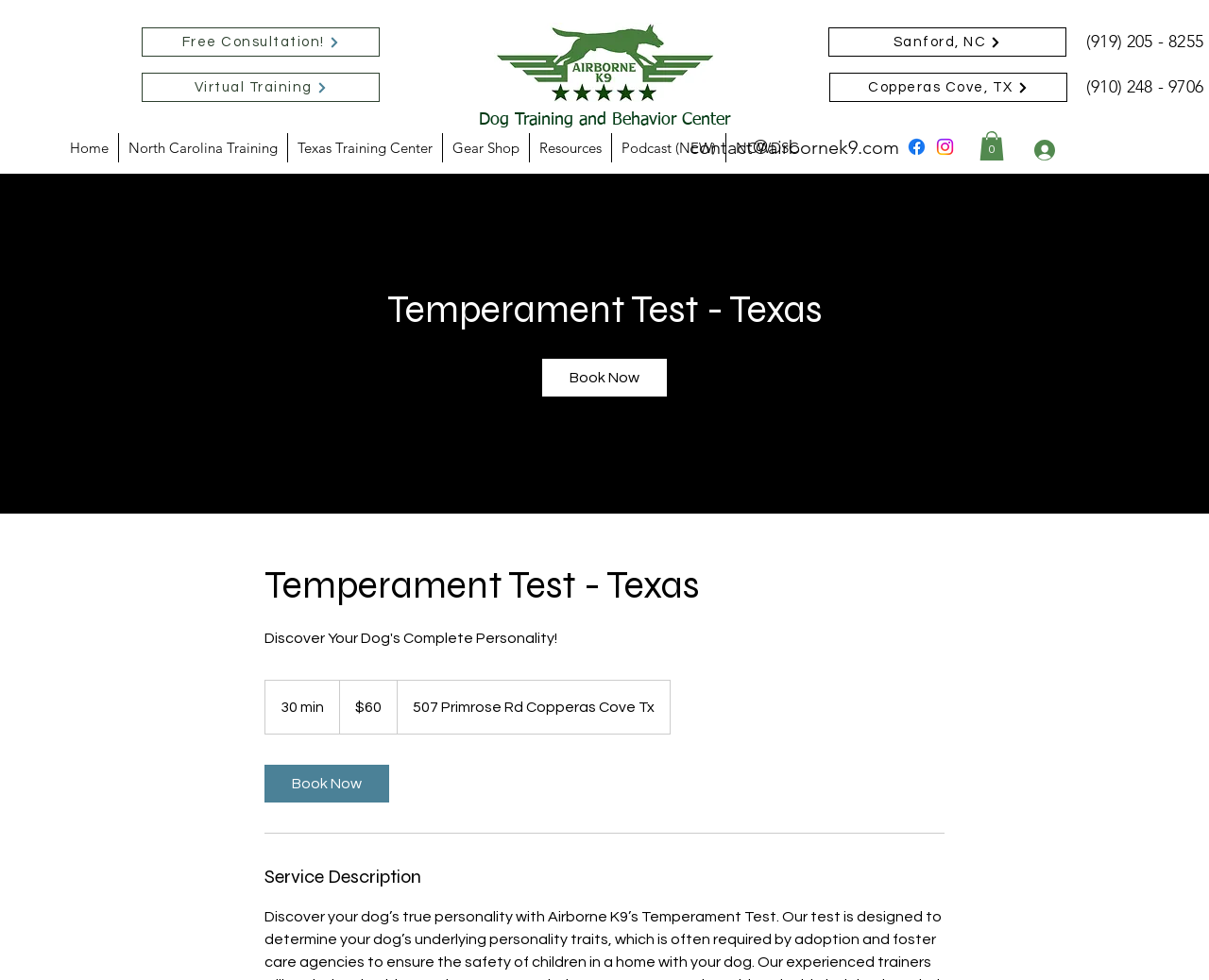What type of image is displayed on the webpage?
Refer to the image and offer an in-depth and detailed answer to the question.

The webpage contains images of the Facebook and Instagram logos, which are likely part of the social media links in the 'Social Bar' section.